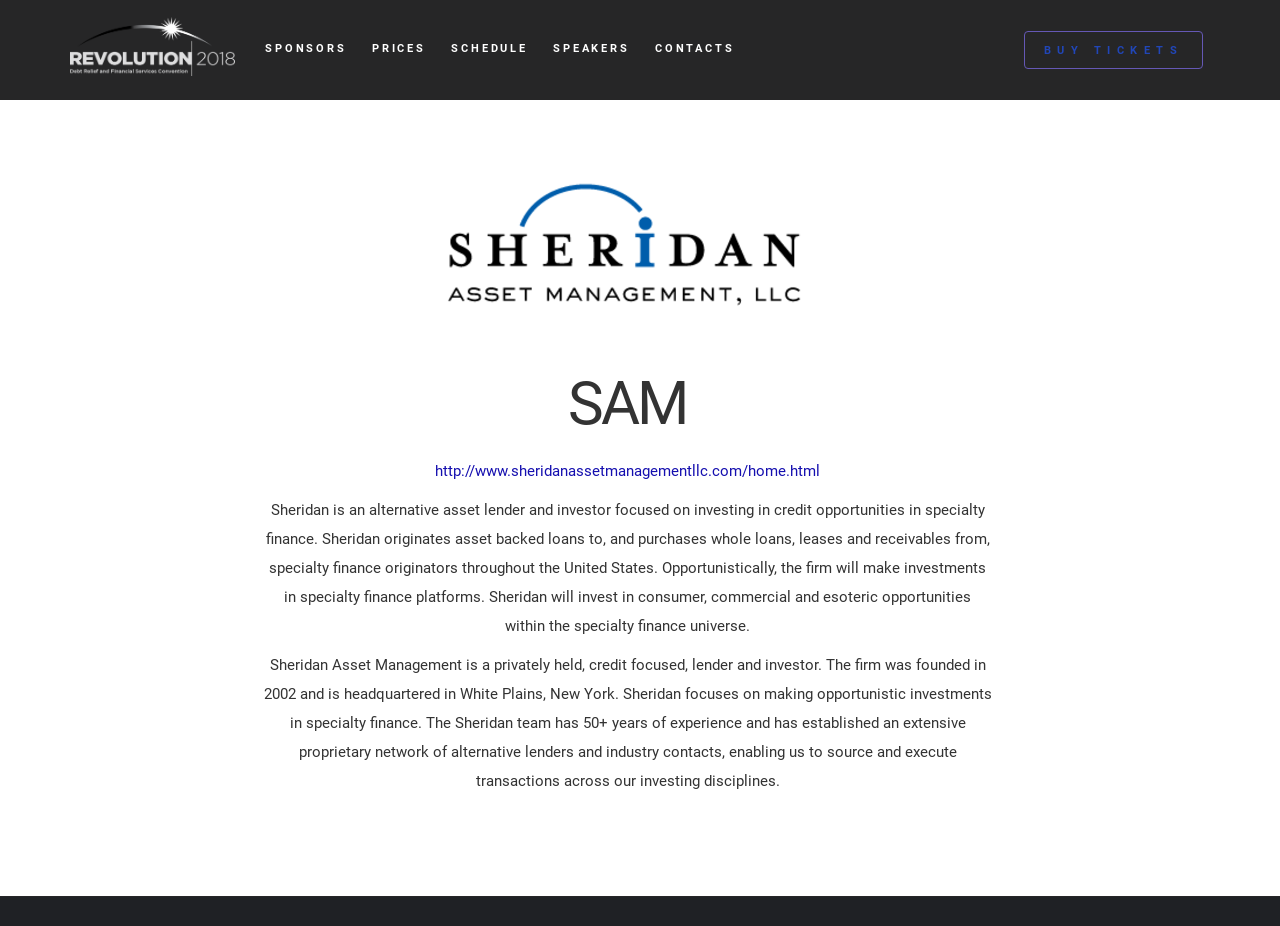Locate the bounding box coordinates of the element that needs to be clicked to carry out the instruction: "visit Sheridan Asset Management homepage". The coordinates should be given as four float numbers ranging from 0 to 1, i.e., [left, top, right, bottom].

[0.34, 0.499, 0.641, 0.518]